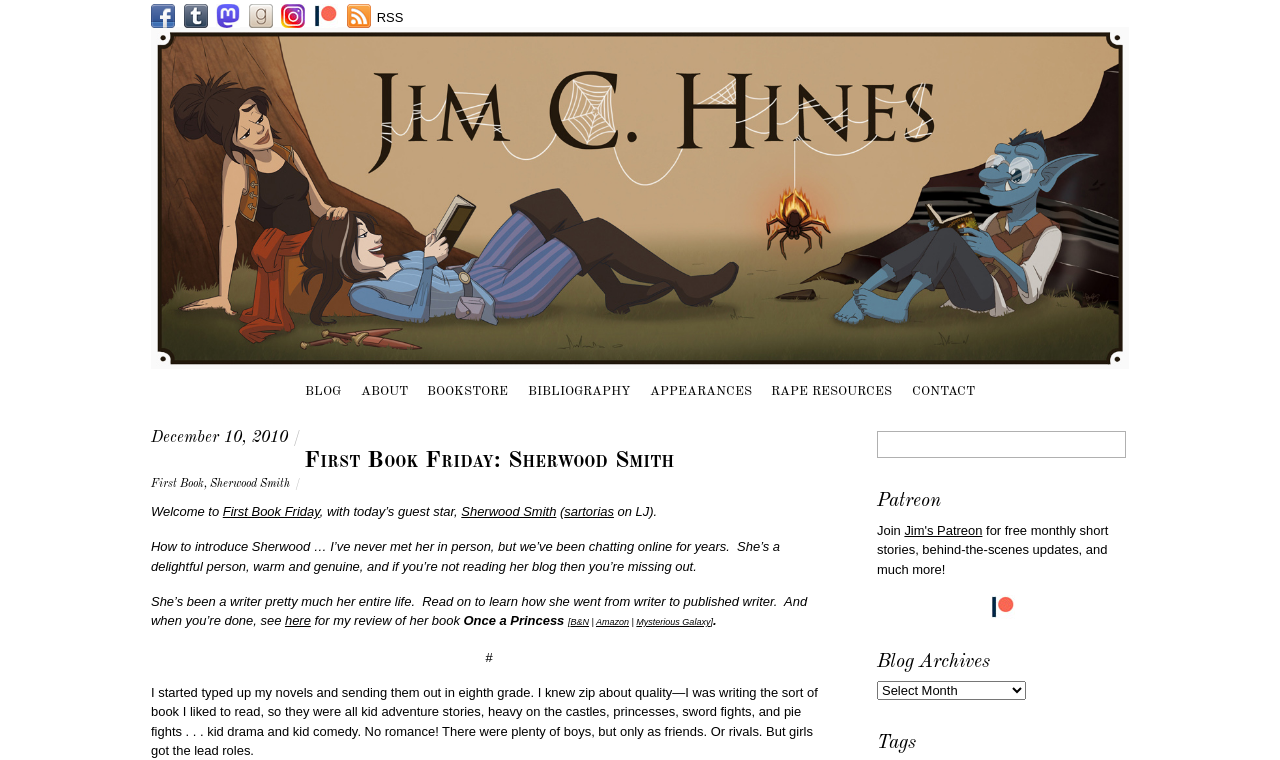What is the purpose of the 'Search' textbox?
Provide a short answer using one word or a brief phrase based on the image.

To search the blog